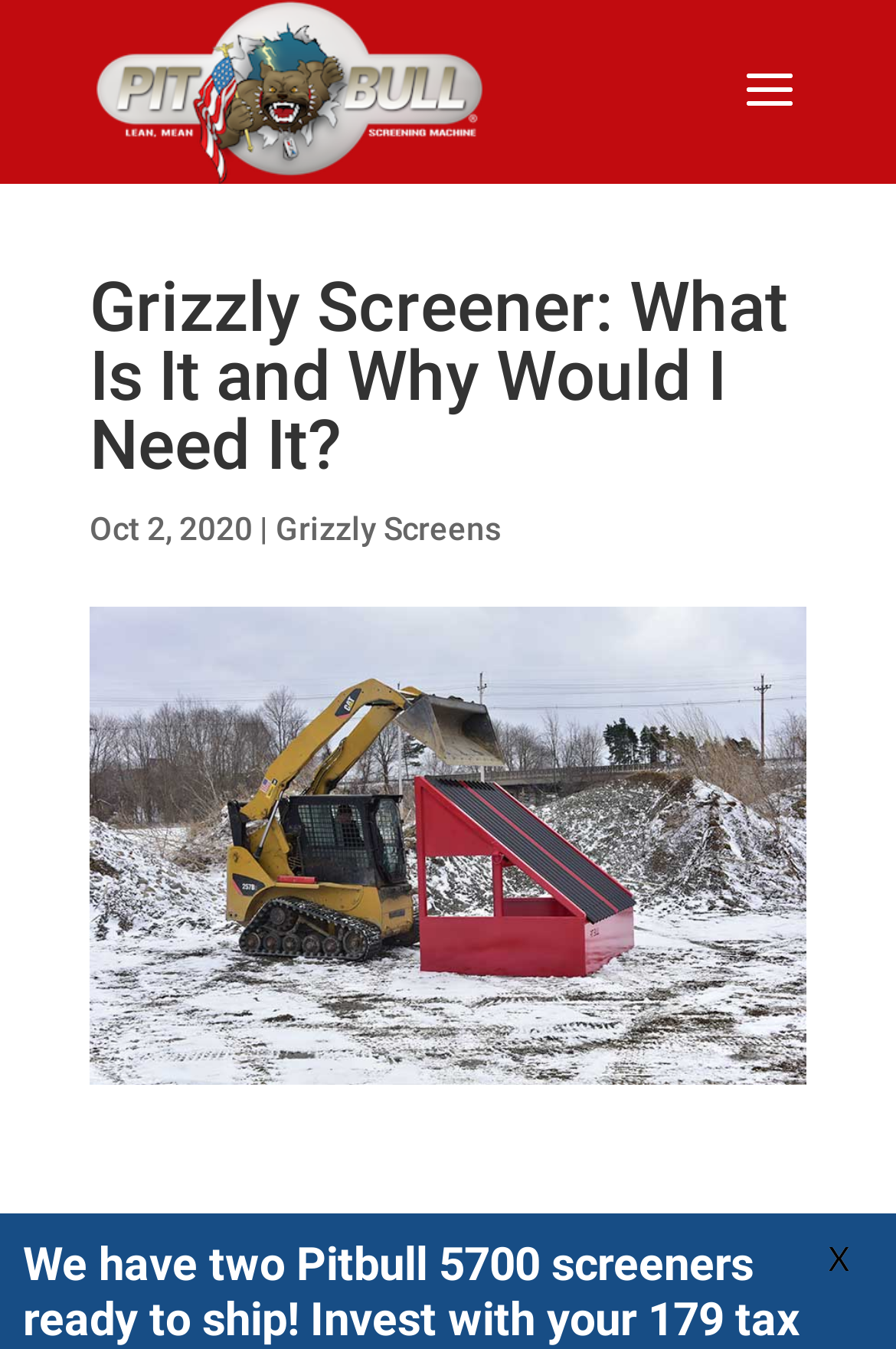What is the machine operator demonstrating in the image?
Using the image, provide a concise answer in one word or a short phrase.

dump height